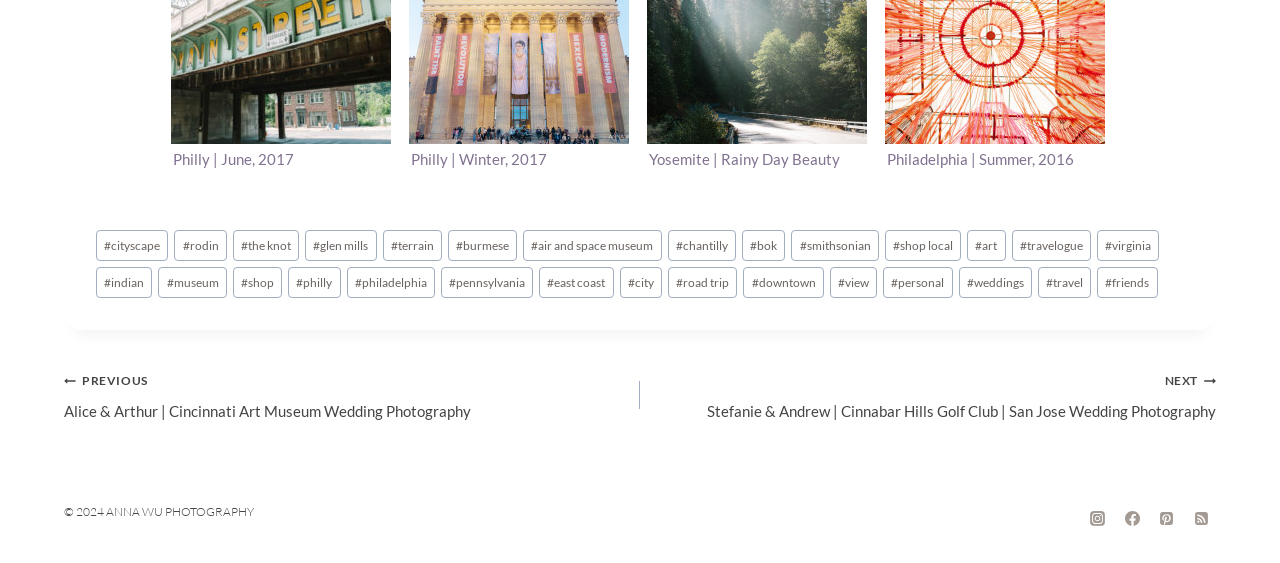Please give a succinct answer to the question in one word or phrase:
What is the previous post about?

Alice & Arthur | Cincinnati Art Museum Wedding Photography